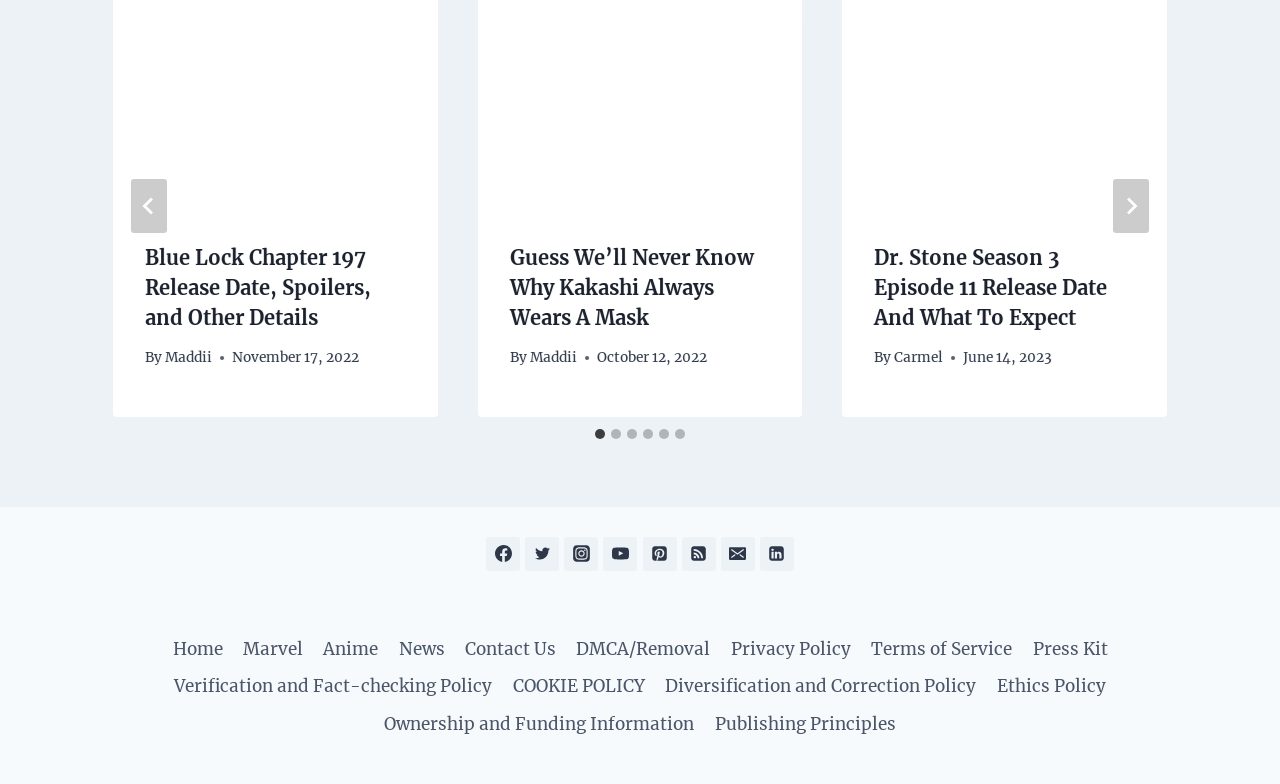Identify the bounding box coordinates of the region that needs to be clicked to carry out this instruction: "Go to the 'Blue Lock Chapter 197 Release Date, Spoilers, and Other Details' article". Provide these coordinates as four float numbers ranging from 0 to 1, i.e., [left, top, right, bottom].

[0.113, 0.313, 0.29, 0.421]